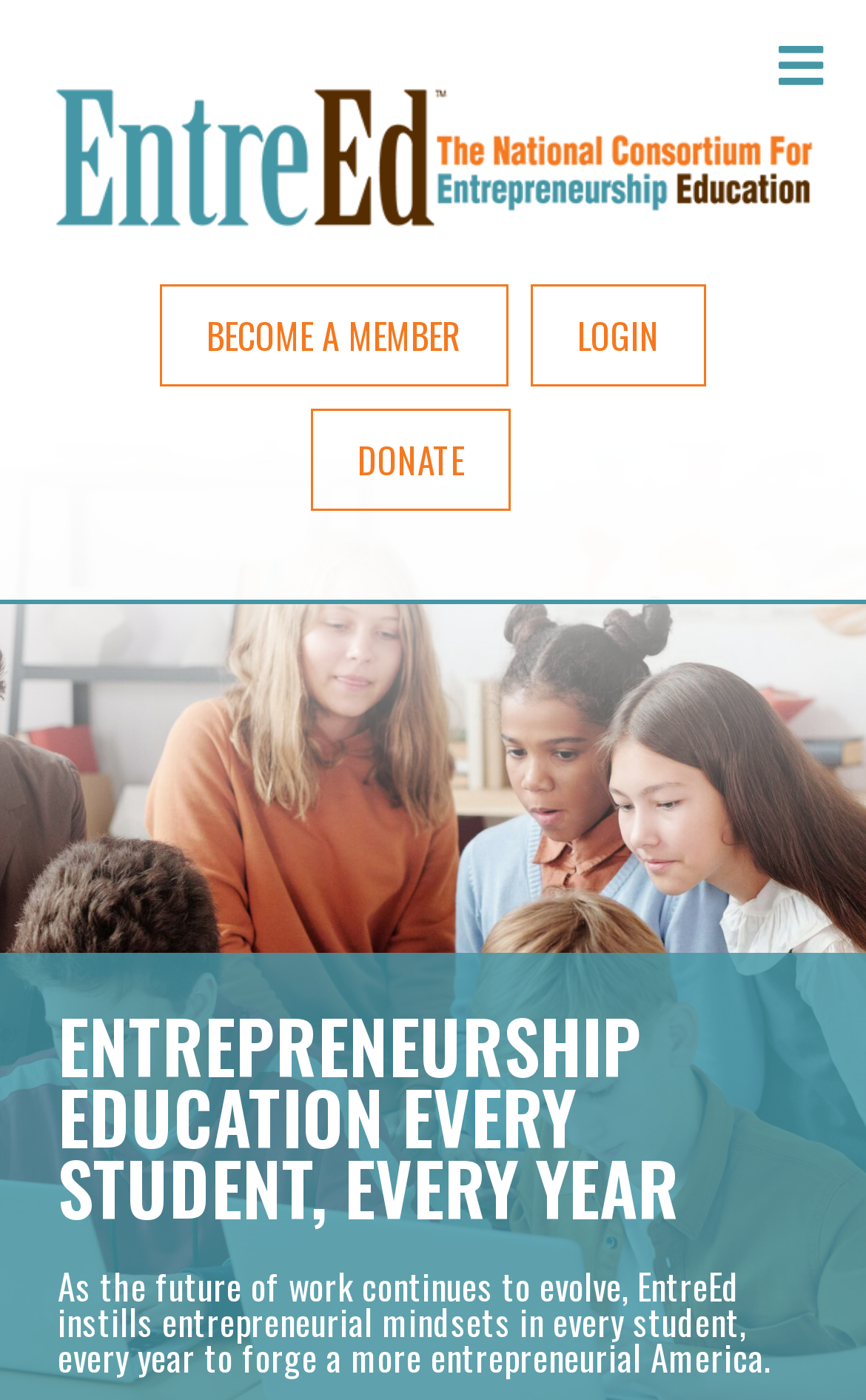Using the provided element description: "LOGIN", determine the bounding box coordinates of the corresponding UI element in the screenshot.

[0.613, 0.204, 0.815, 0.277]